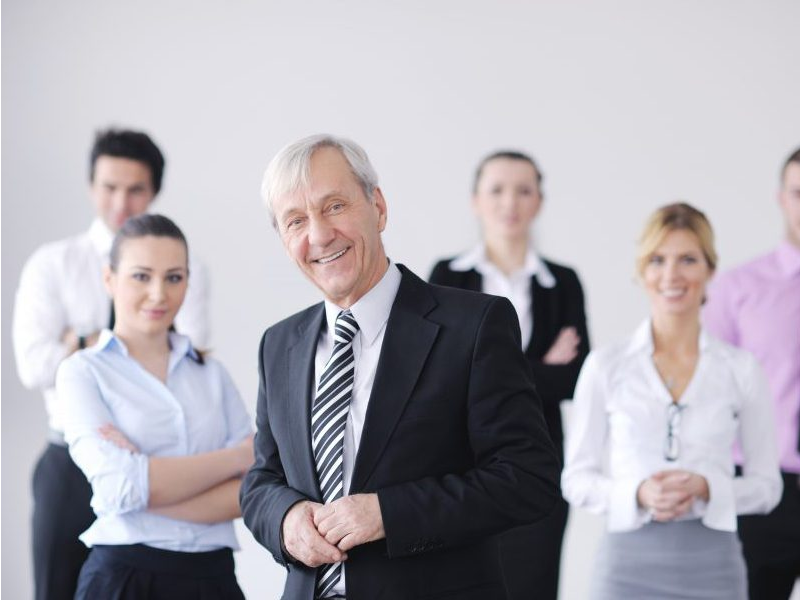What is the backdrop of the image?
Give a one-word or short-phrase answer derived from the screenshot.

Neutral